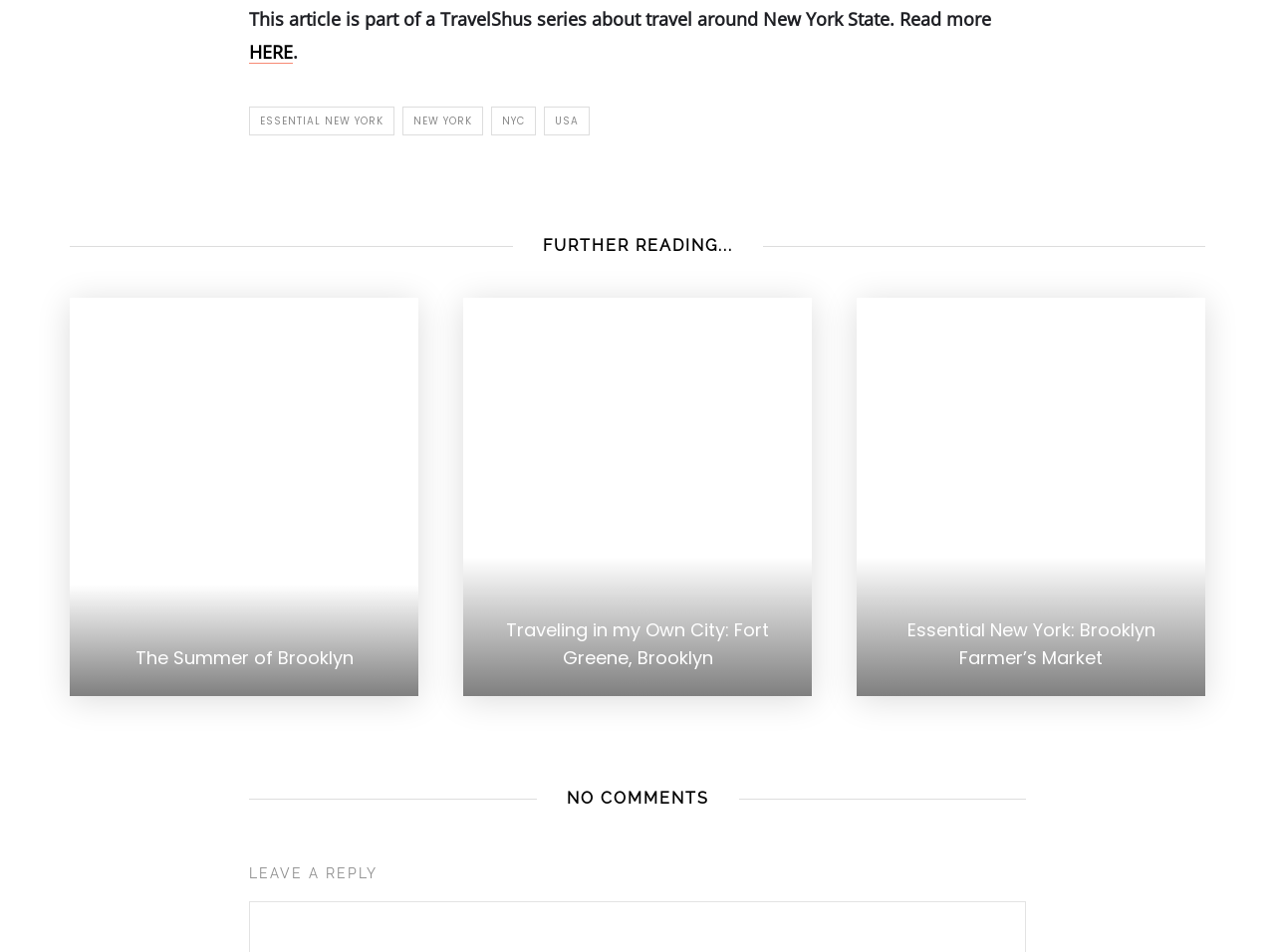Please identify the bounding box coordinates of the clickable area that will fulfill the following instruction: "Read more about travel around New York State". The coordinates should be in the format of four float numbers between 0 and 1, i.e., [left, top, right, bottom].

[0.195, 0.041, 0.23, 0.067]